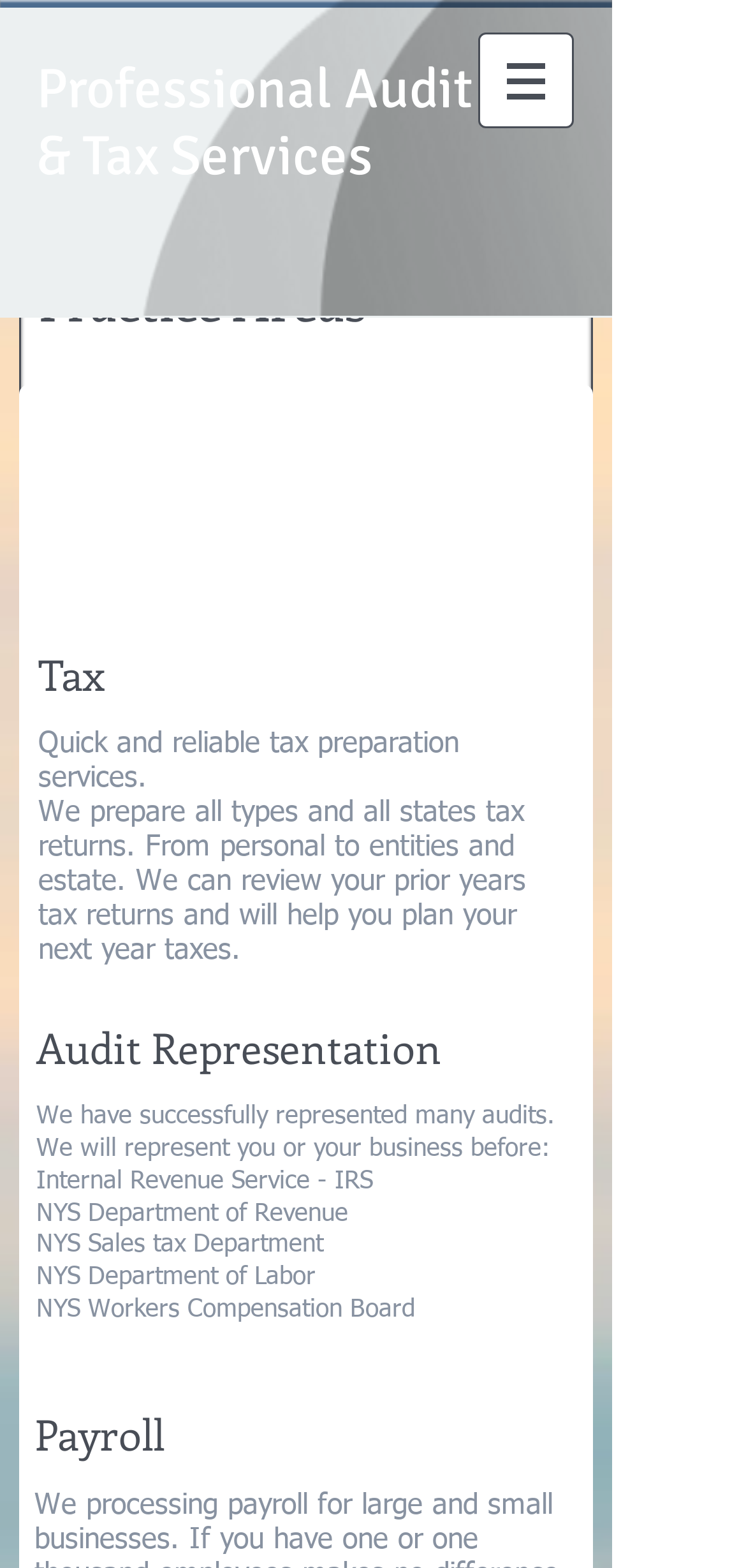Generate the title text from the webpage.

Professional Audit & Tax Services